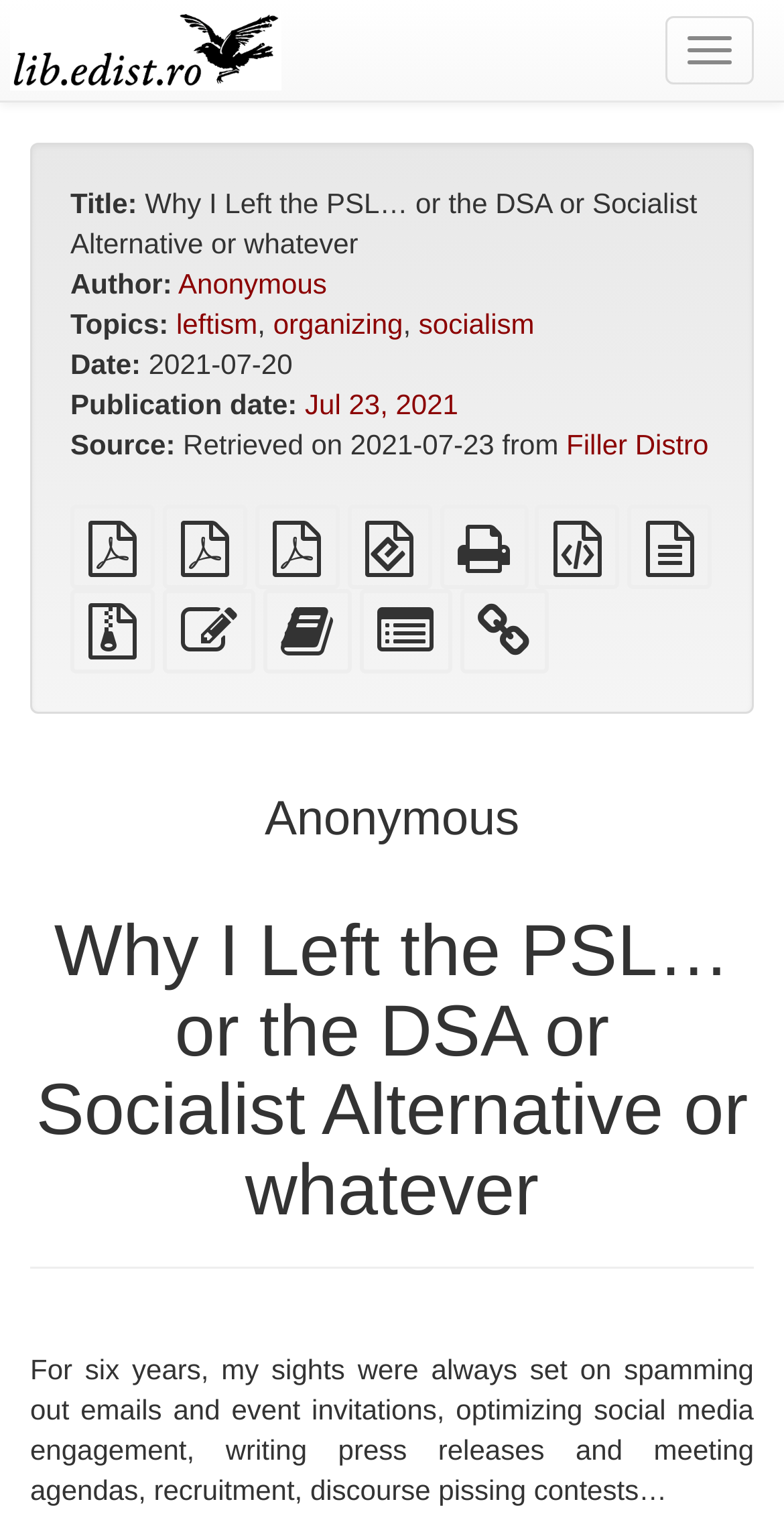Provide the bounding box coordinates of the HTML element described by the text: "socialism". The coordinates should be in the format [left, top, right, bottom] with values between 0 and 1.

[0.534, 0.202, 0.682, 0.224]